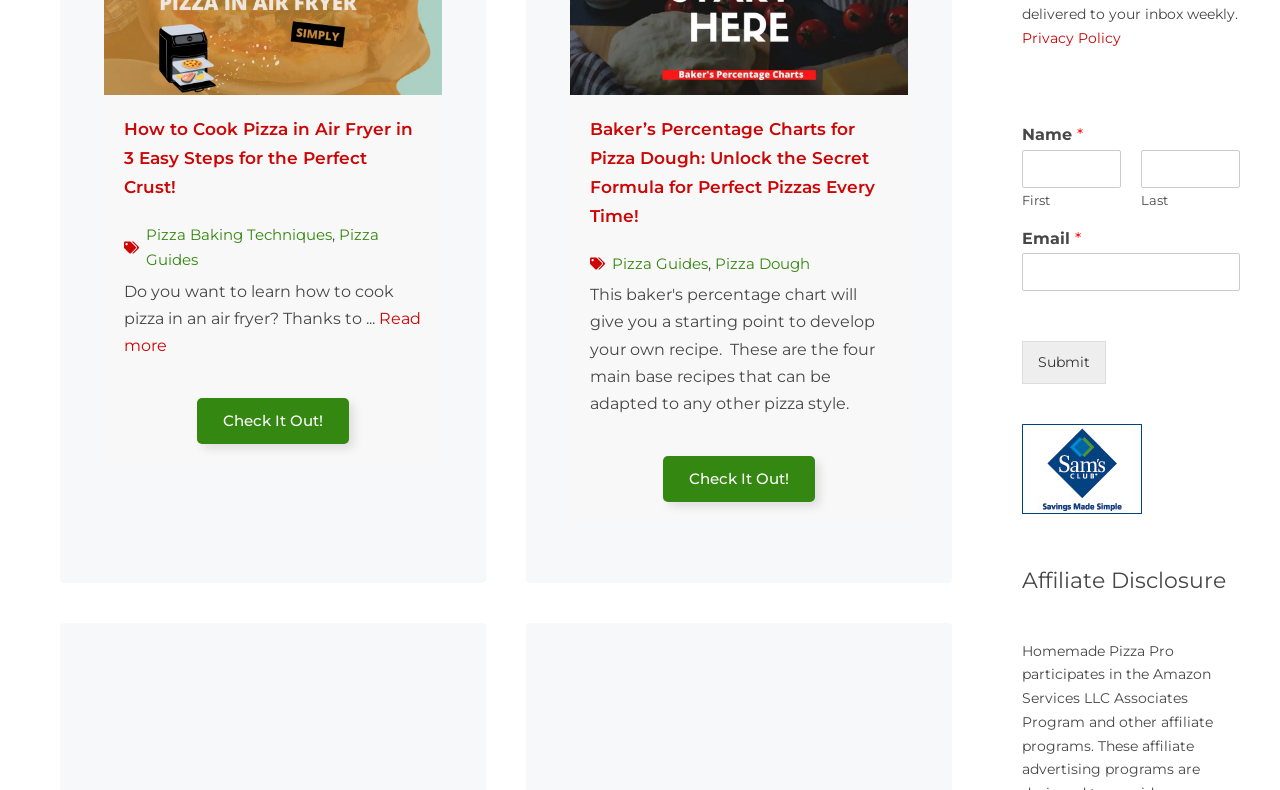Look at the image and answer the question in detail:
What is the position of the 'Check It Out!' button relative to the 'Read more about...' link?

I compared the y1 and y2 coordinates of the 'Read more about...' link and the 'Check It Out!' button. The 'Check It Out!' button has a higher y1 value, so it appears below the 'Read more about...' link.